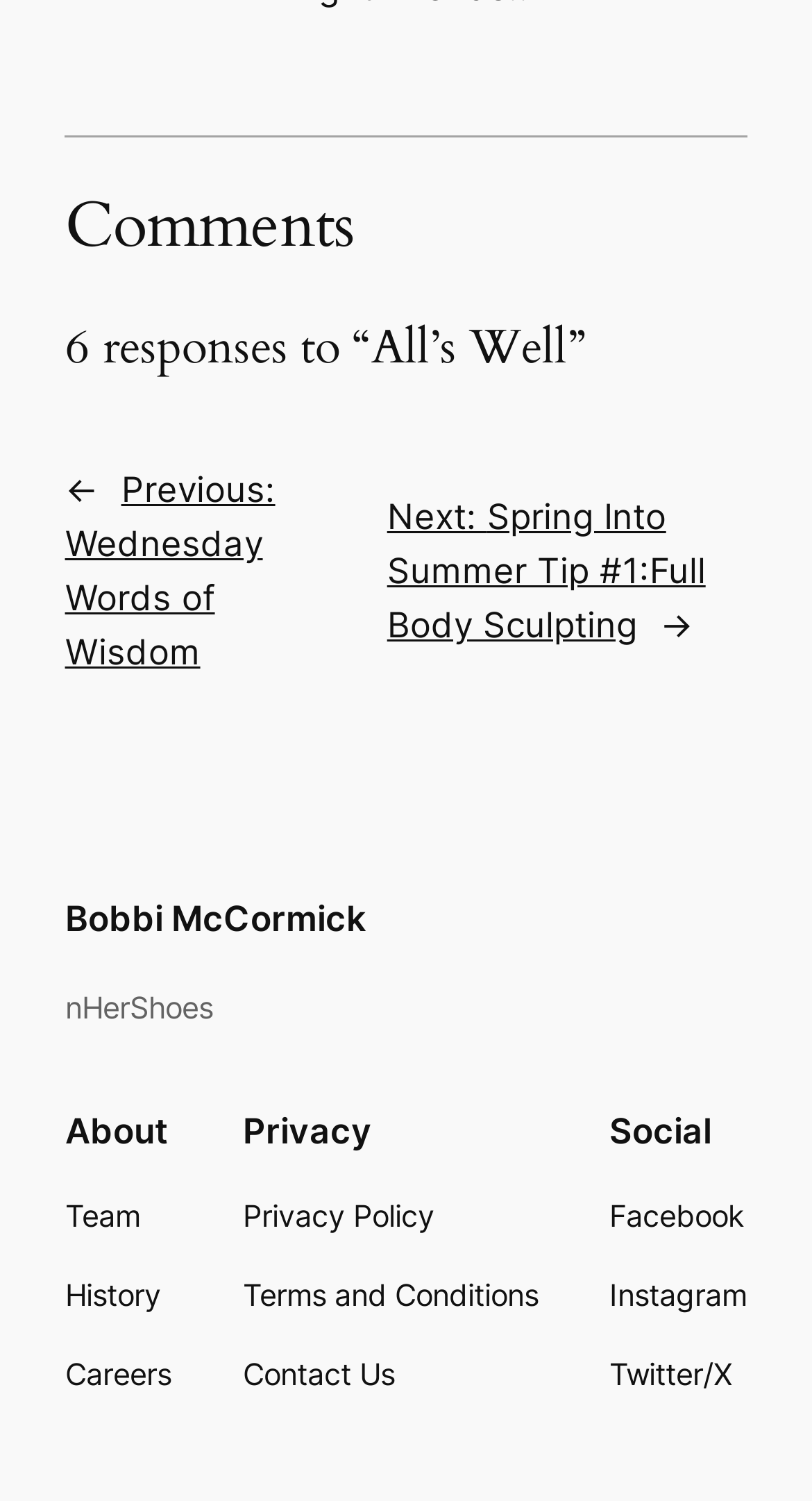Find the bounding box coordinates of the clickable region needed to perform the following instruction: "Read comments". The coordinates should be provided as four float numbers between 0 and 1, i.e., [left, top, right, bottom].

[0.08, 0.126, 0.92, 0.177]